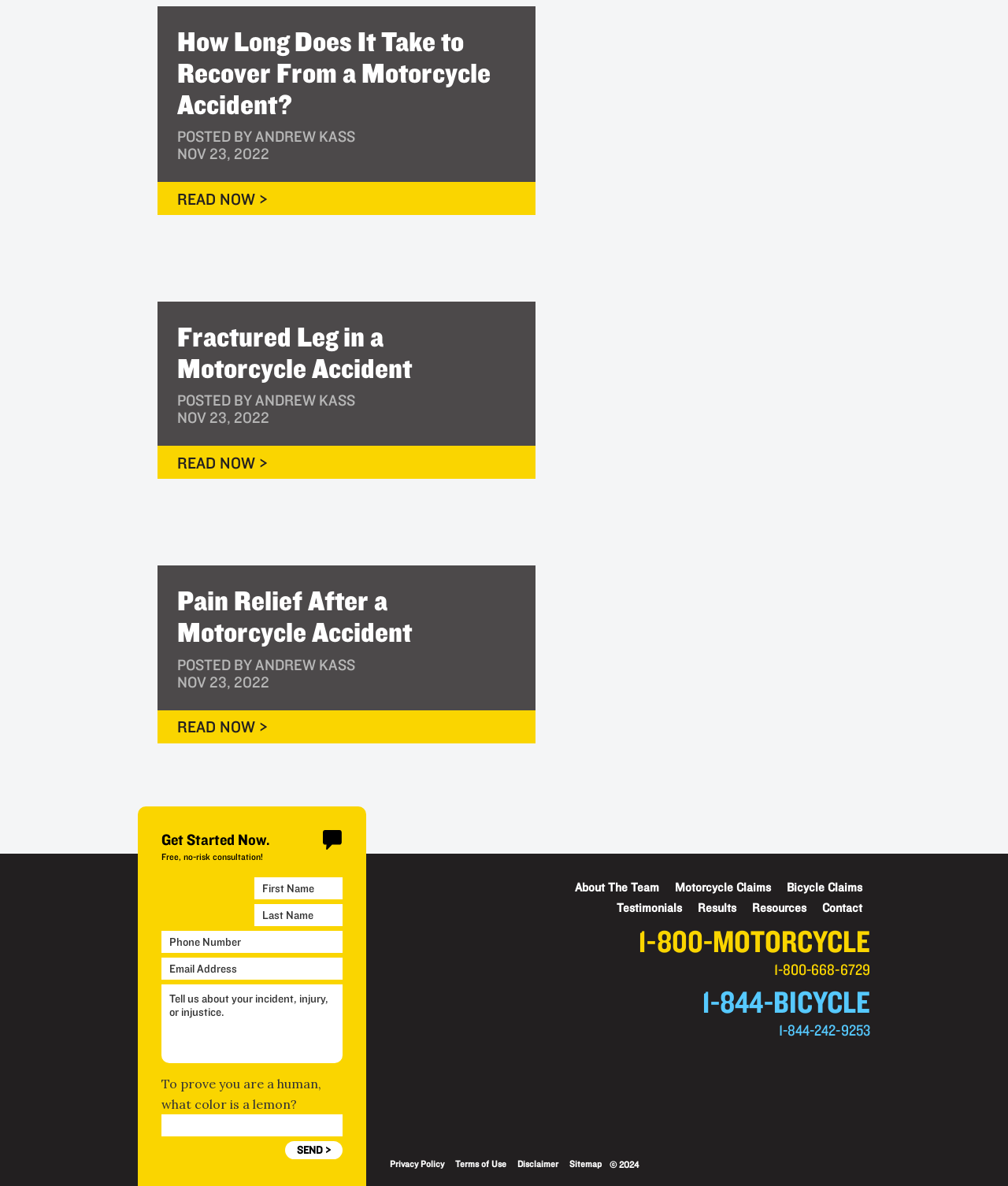Provide the bounding box coordinates for the area that should be clicked to complete the instruction: "Learn about the team".

[0.57, 0.743, 0.654, 0.753]